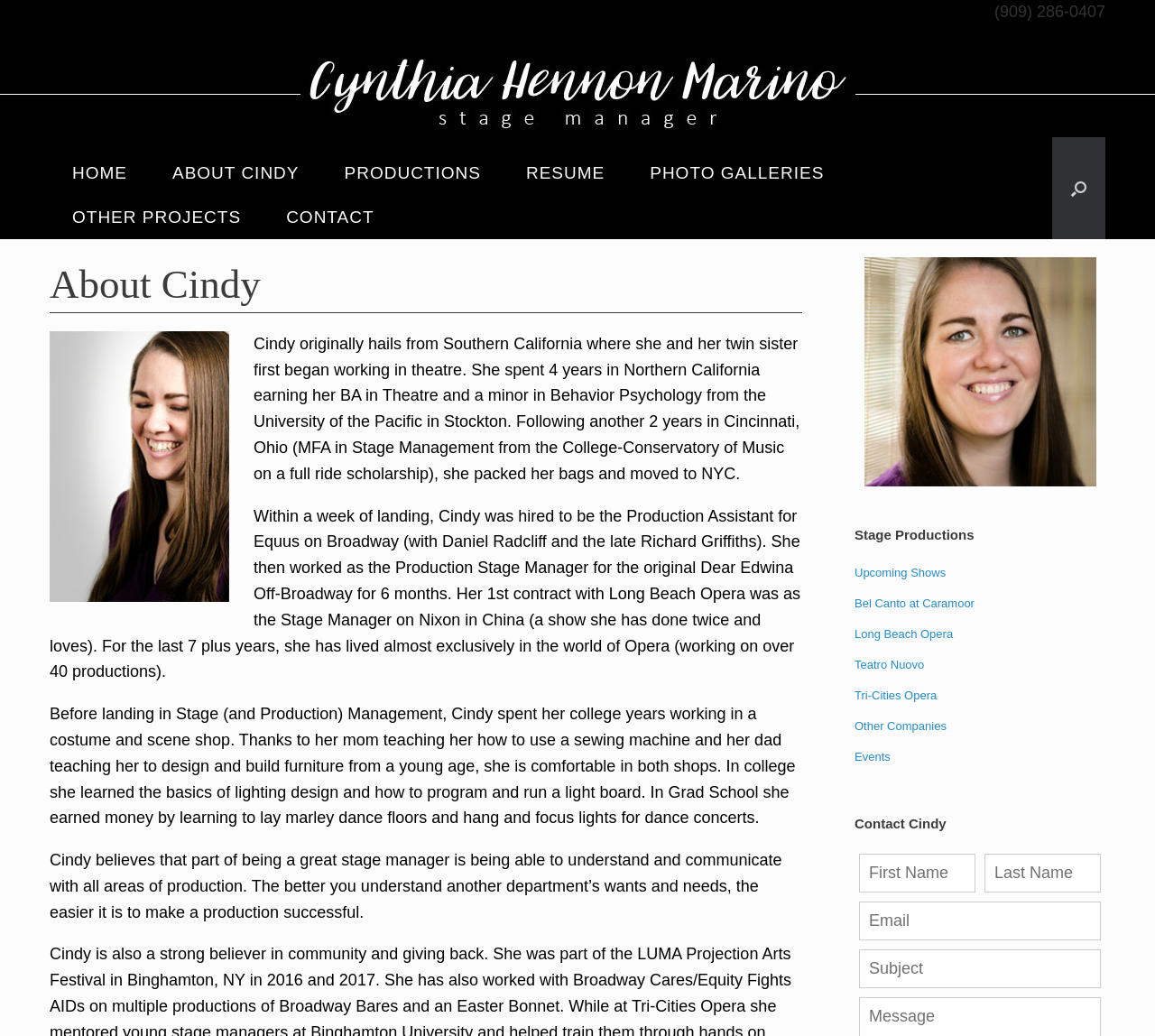Find and specify the bounding box coordinates that correspond to the clickable region for the instruction: "View PHOTO GALLERIES".

[0.543, 0.145, 0.733, 0.188]